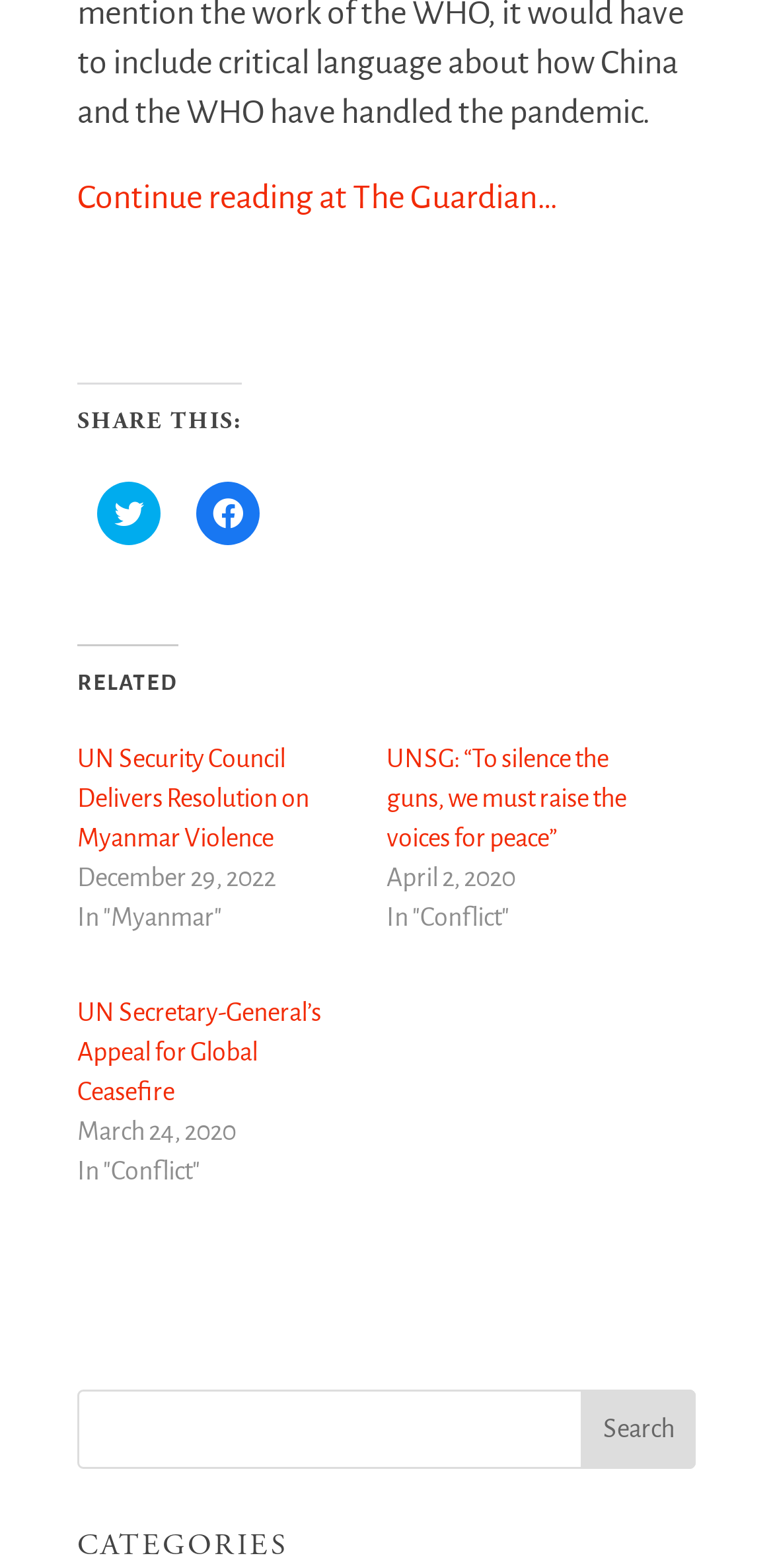Using the element description: "Continue reading at The Guardian…", determine the bounding box coordinates. The coordinates should be in the format [left, top, right, bottom], with values between 0 and 1.

[0.1, 0.115, 0.728, 0.139]